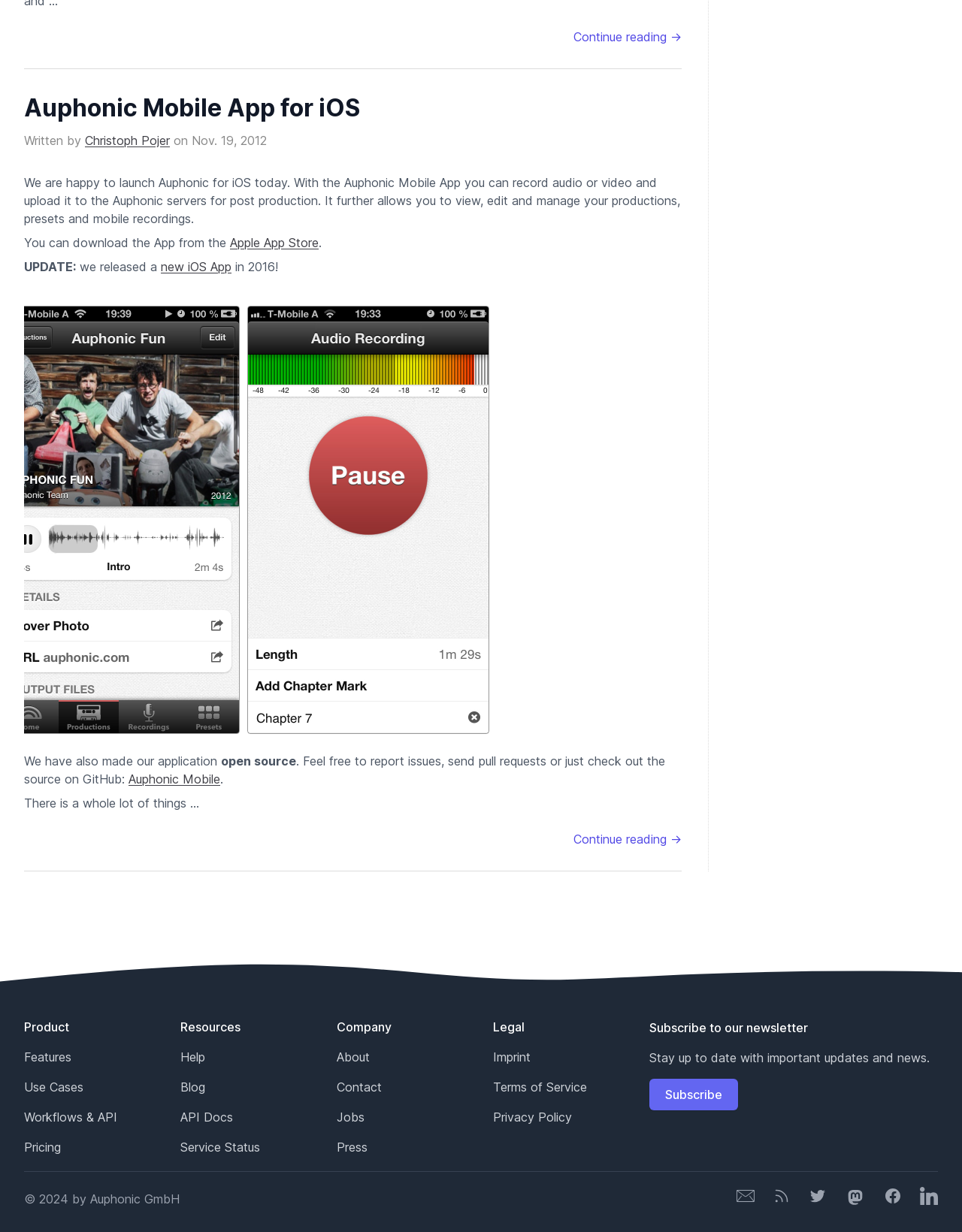Determine the bounding box coordinates for the area that needs to be clicked to fulfill this task: "Read more about Auphonic Mobile App for iOS". The coordinates must be given as four float numbers between 0 and 1, i.e., [left, top, right, bottom].

[0.025, 0.076, 0.374, 0.099]